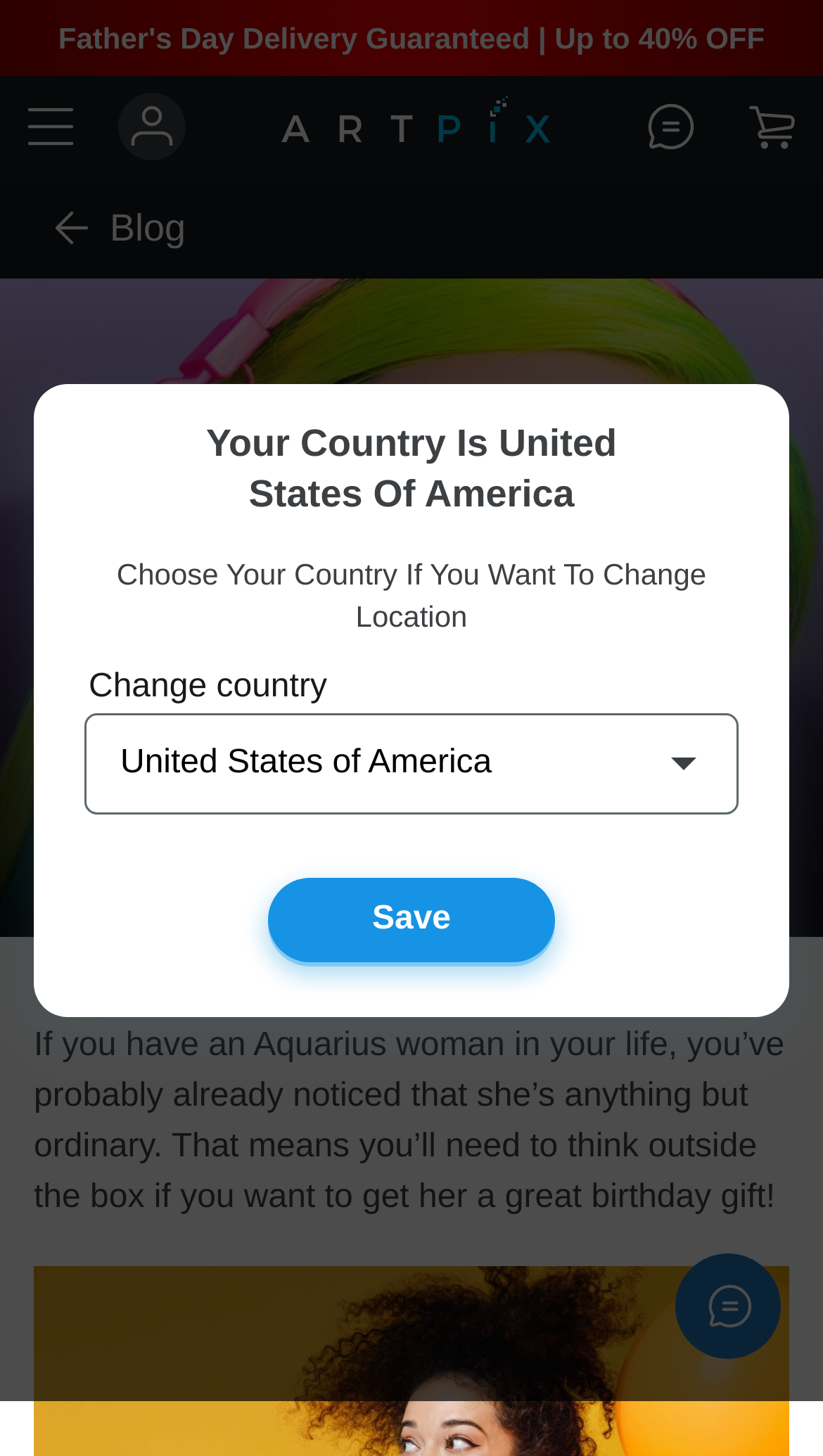What is the purpose of the dialog box?
Please provide a detailed and comprehensive answer to the question.

The dialog box appears to be a modal window that allows users to change their country location, as indicated by the text 'Choose Your Country If You Want To Change Location' and the presence of a combobox to select a new country.